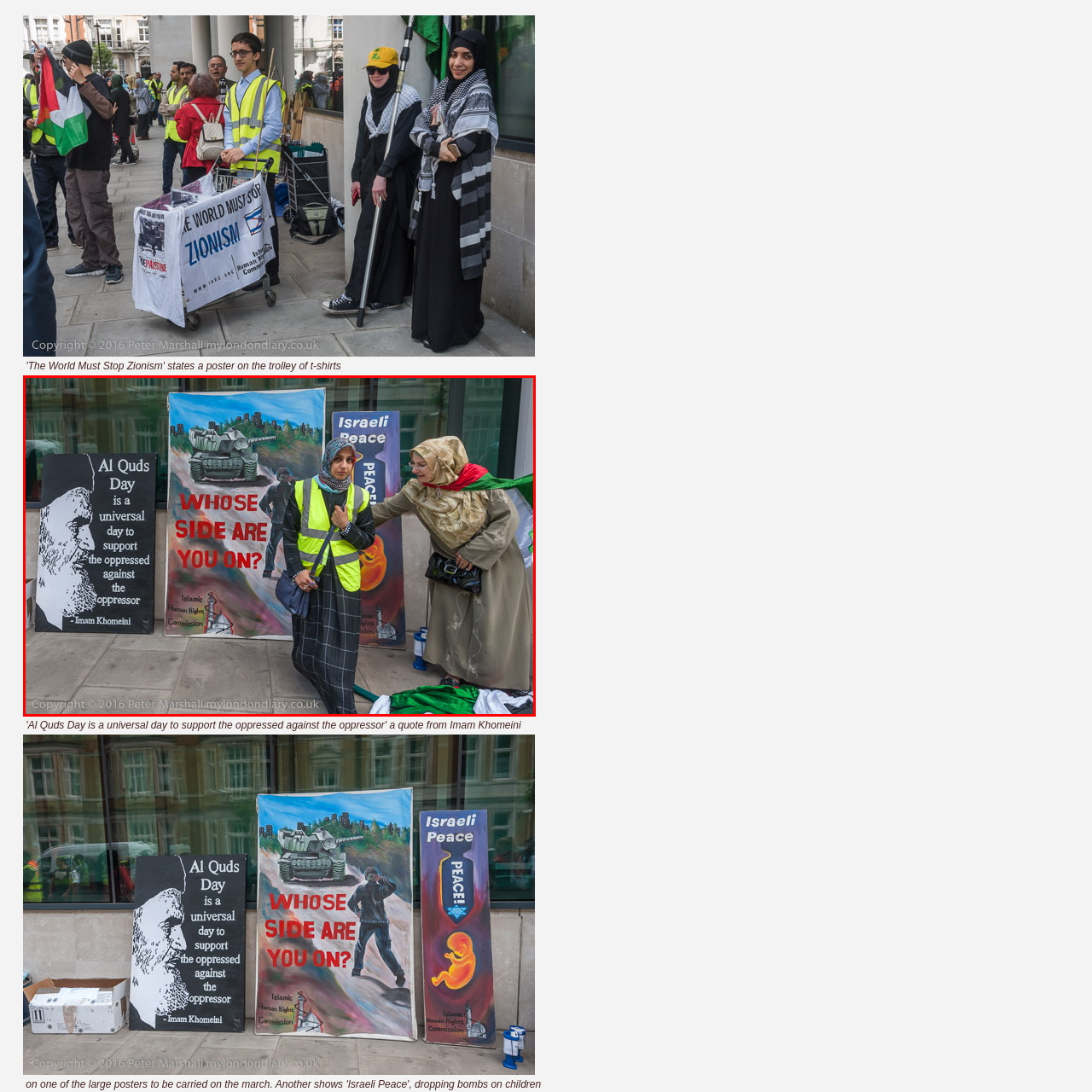Give an in-depth description of the image within the red border.

The image captures a poignant moment during a demonstration, likely related to Al Quds Day, an event marked by protests advocating for Palestinian rights and highlighting oppression. In the foreground, two women are engaging warmly; one is clad in a patterned dress and a headscarf, wearing a bright yellow vest, while the other, draped in a lighter outfit with a red scarf, appears to be assisting her. Their interaction suggests solidarity and unity amidst the backdrop of striking protest banners. 

Behind them, bold and colorful slogans can be seen, with one banner asking "WHOSE SIDE ARE YOU ON?" next to an illustration of a military tank, a powerful symbol of conflict. Other signs advocate for peace and justice, drawing attention to the ongoing struggles faced by the oppressed, as noted in a statement from Imam Khomeini that underscores the significance of this day. The setting conveys a strong sense of activism and community engagement, as participants gather to voice their perspectives on a global issue that resonates deeply within many communities.